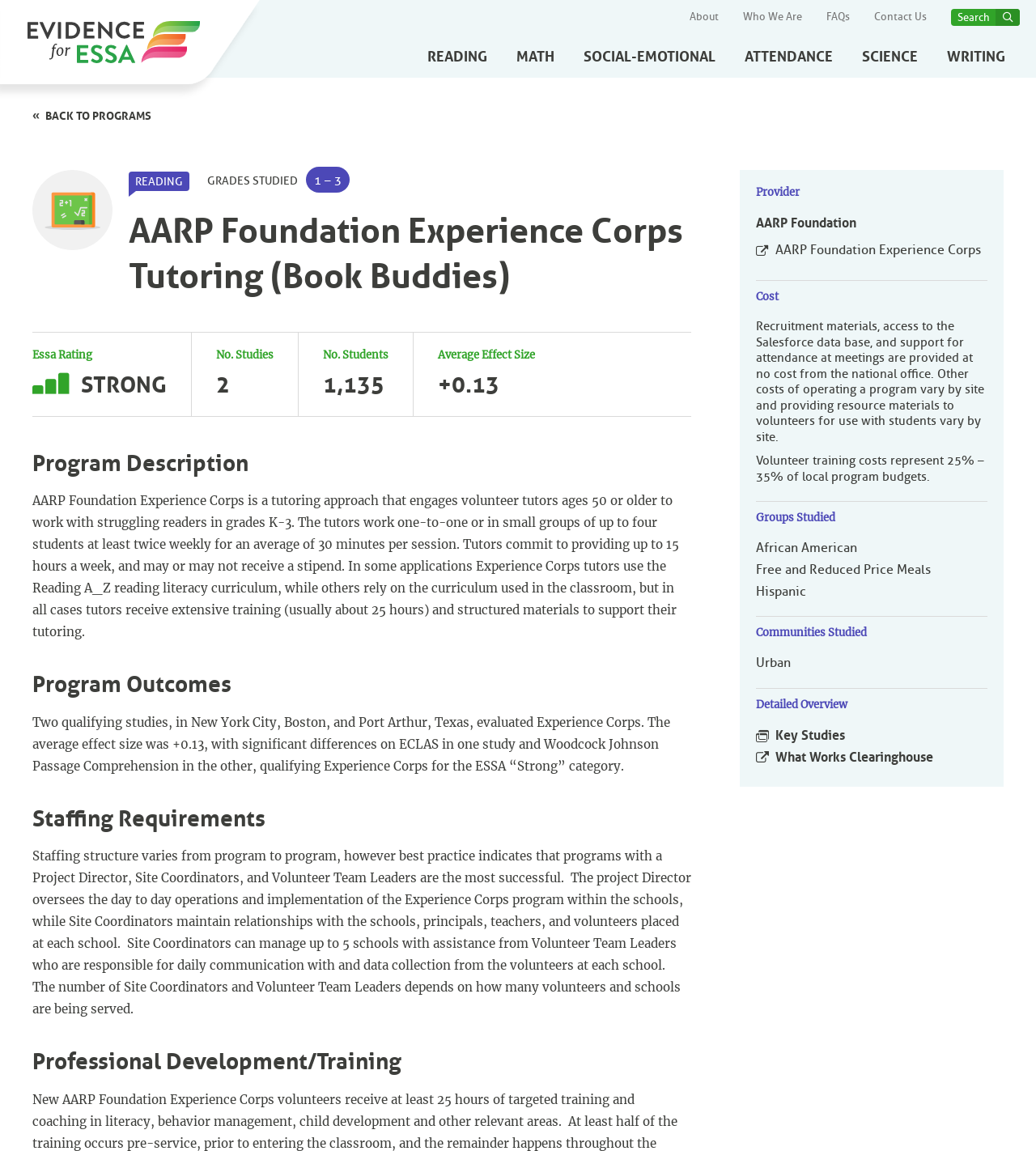Create a detailed summary of all the visual and textual information on the webpage.

This webpage is about the AARP Foundation Experience Corps Tutoring program, specifically the Book Buddies program. At the top of the page, there are several links to navigate to different sections, including "About", "Who We Are", "FAQs", and "Contact Us". On the right side, there is a search bar with a magnifying glass icon.

Below the navigation links, there are five links to different subjects: "READING", "MATH", "SOCIAL-EMOTIONAL", "ATTENDANCE", and "SCIENCE". Next to these links, there is a "Math Icon" image.

The main content of the page is divided into several sections. The first section is the program description, which explains that the program engages senior volunteers to tutor struggling readers in grades K-3. The tutors work one-to-one or in small groups, committing to 15 hours a week, and receive extensive training and materials.

The next section is about program outcomes, which mentions that two qualifying studies evaluated the program, resulting in an average effect size of +0.13, qualifying it for the ESSA "Strong" category.

The following sections are about staffing requirements, professional development/training, and program details. The staffing requirements section explains that the program structure varies, but best practices include having a Project Director, Site Coordinators, and Volunteer Team Leaders. The professional development/training section mentions that volunteer training costs represent 25-35% of local program budgets.

The program details section provides more information about the program, including the provider, cost, groups studied, communities studied, and a detailed overview. There are also links to "Key Studies" and "What Works Clearinghouse" in this section.

Throughout the page, there are several headings and subheadings that organize the content, making it easy to navigate and understand the program details.